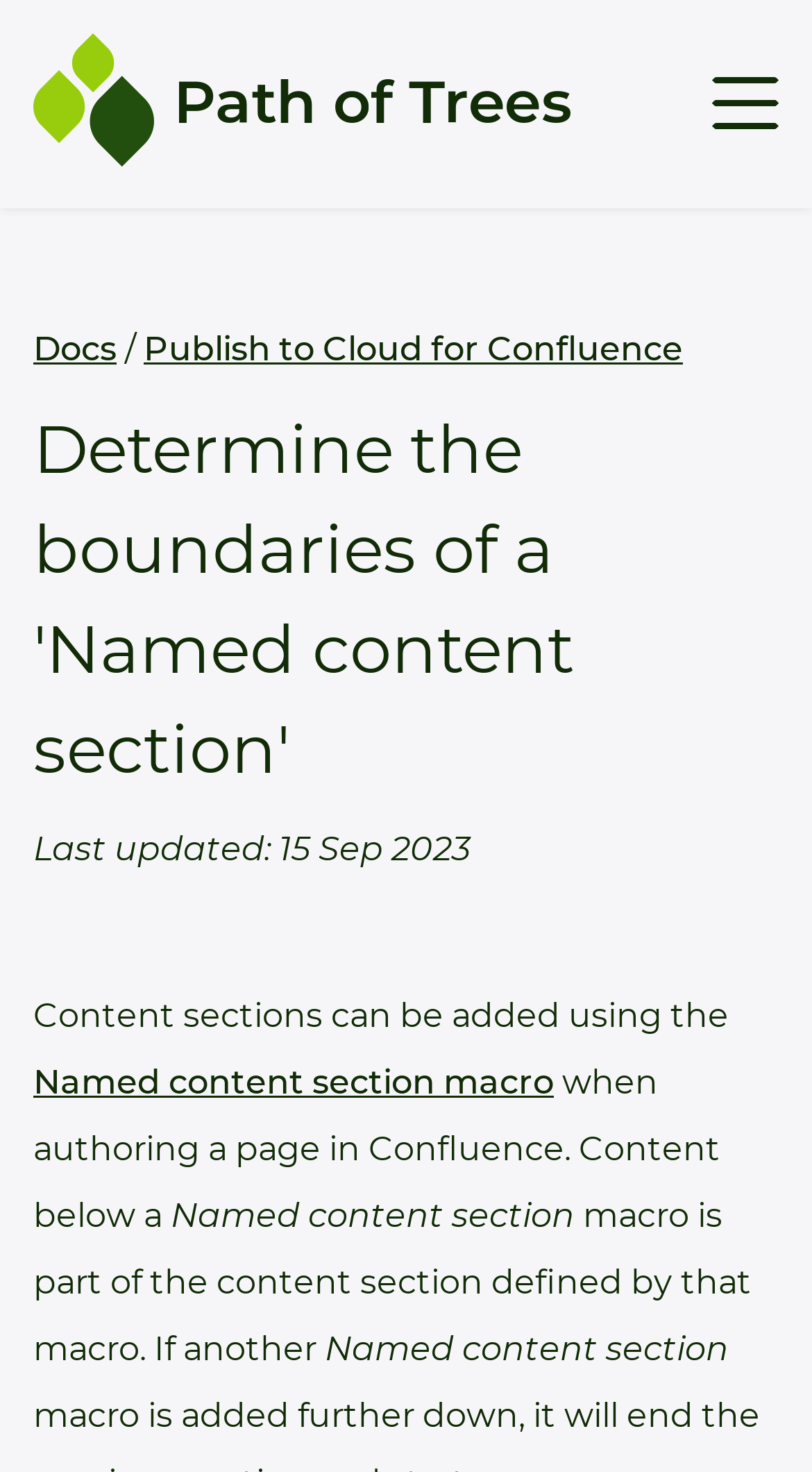Determine the bounding box coordinates of the target area to click to execute the following instruction: "Learn about Named content section macro."

[0.041, 0.722, 0.682, 0.749]